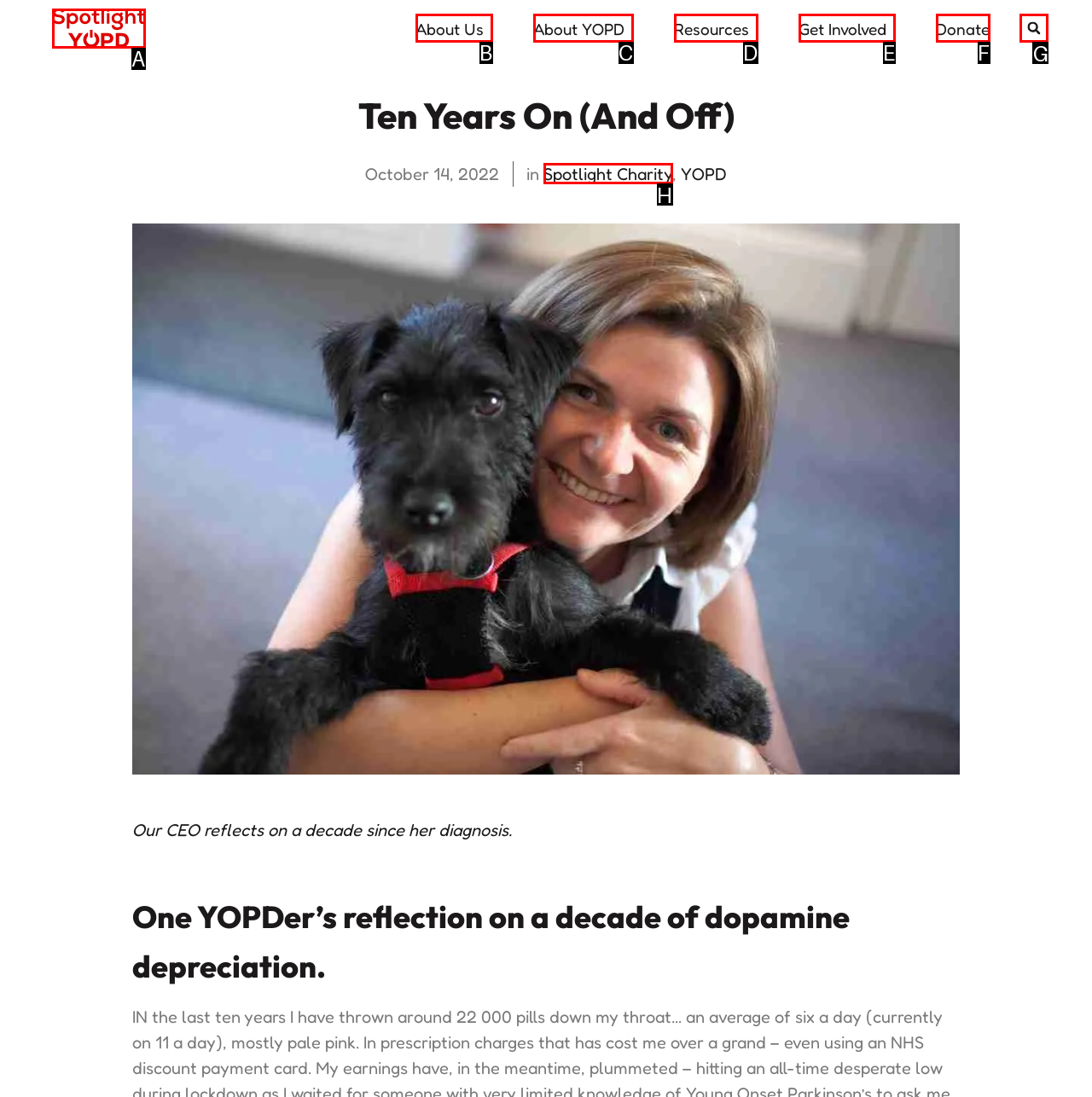Determine which UI element matches this description: alt="Spotlight YOPD logo"
Reply with the appropriate option's letter.

A